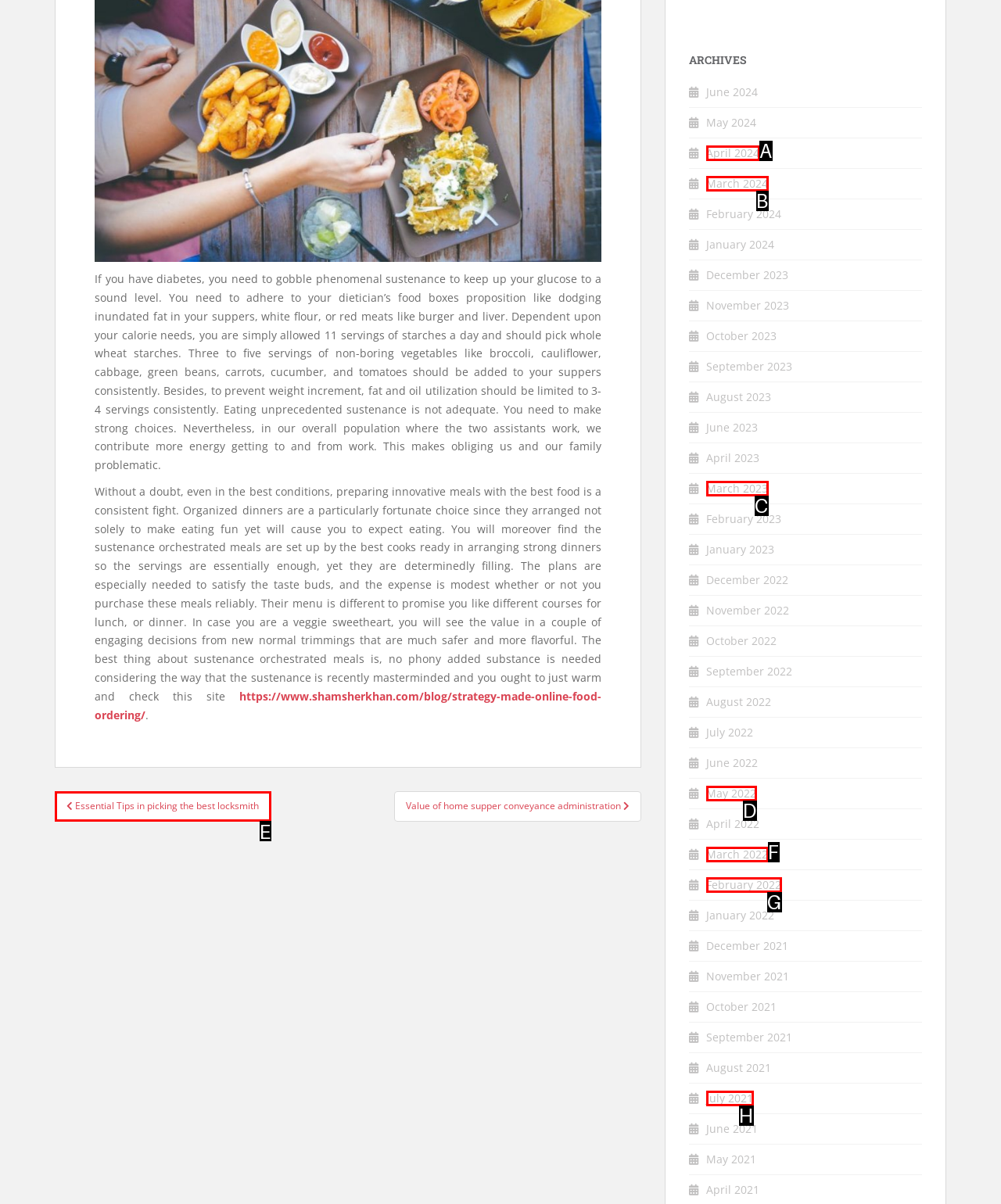From the given options, choose the HTML element that aligns with the description: March 2024. Respond with the letter of the selected element.

B